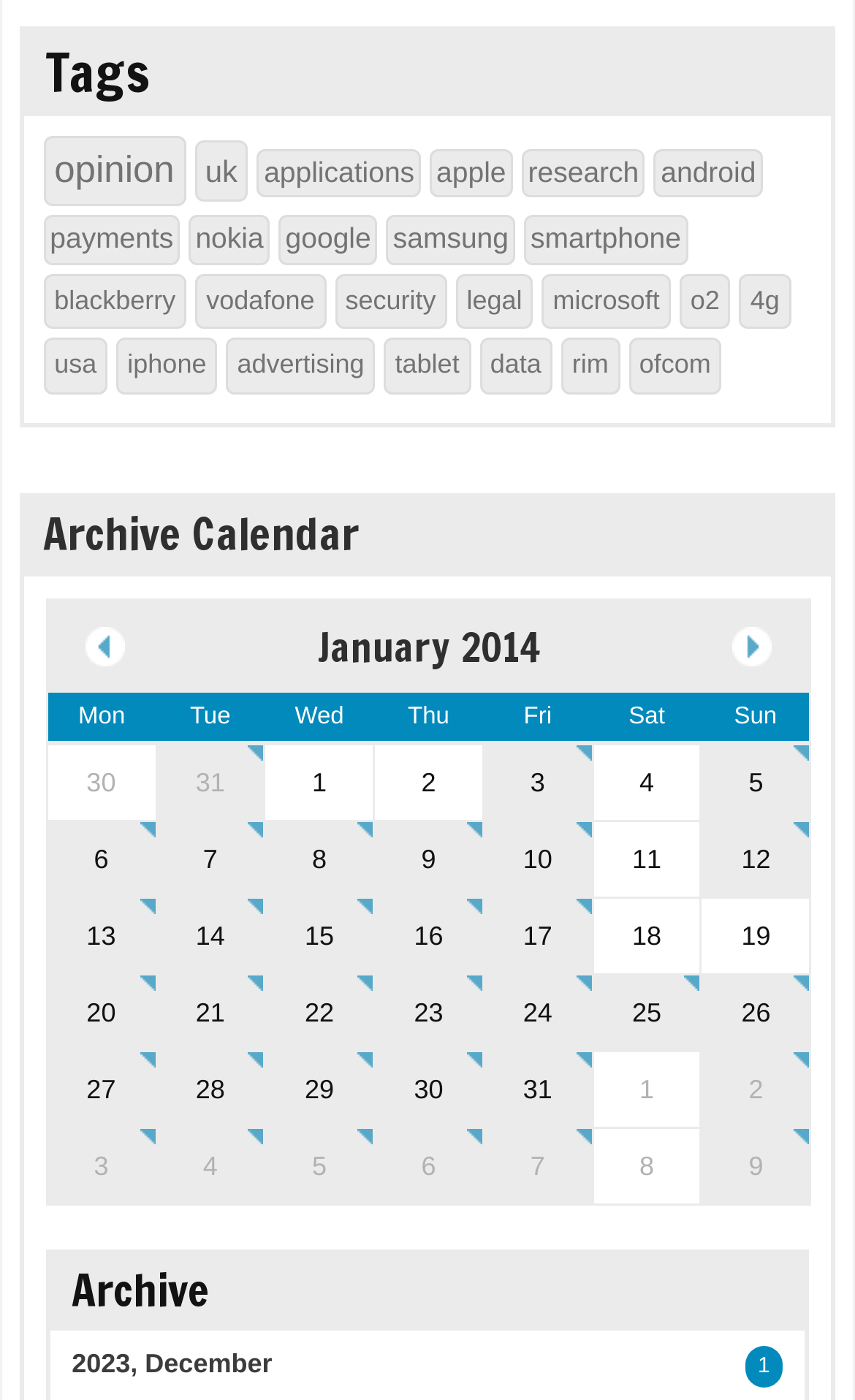Provide a short answer using a single word or phrase for the following question: 
What is the category of the first link?

opinion